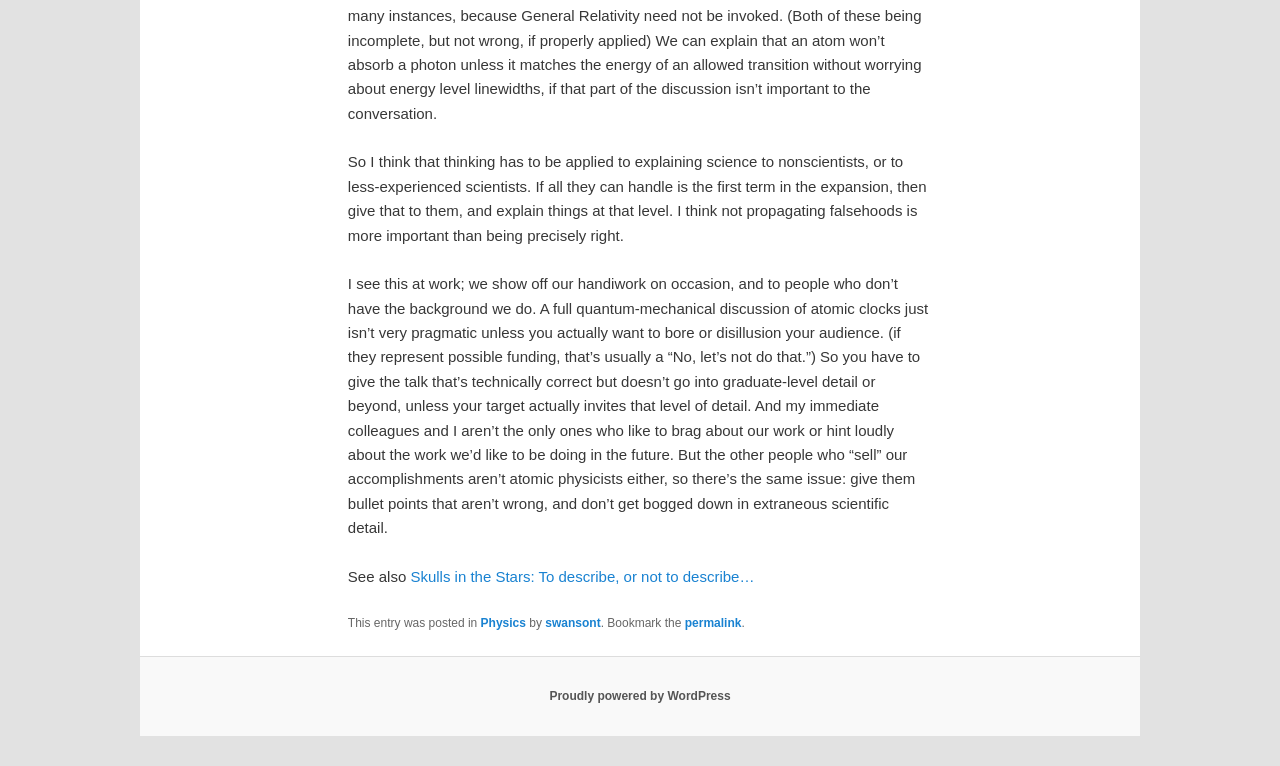Analyze the image and deliver a detailed answer to the question: Who is the author of the blog post?

The author of the blog post is swansont, which is mentioned in the footer section of the webpage, along with the category 'Physics'.